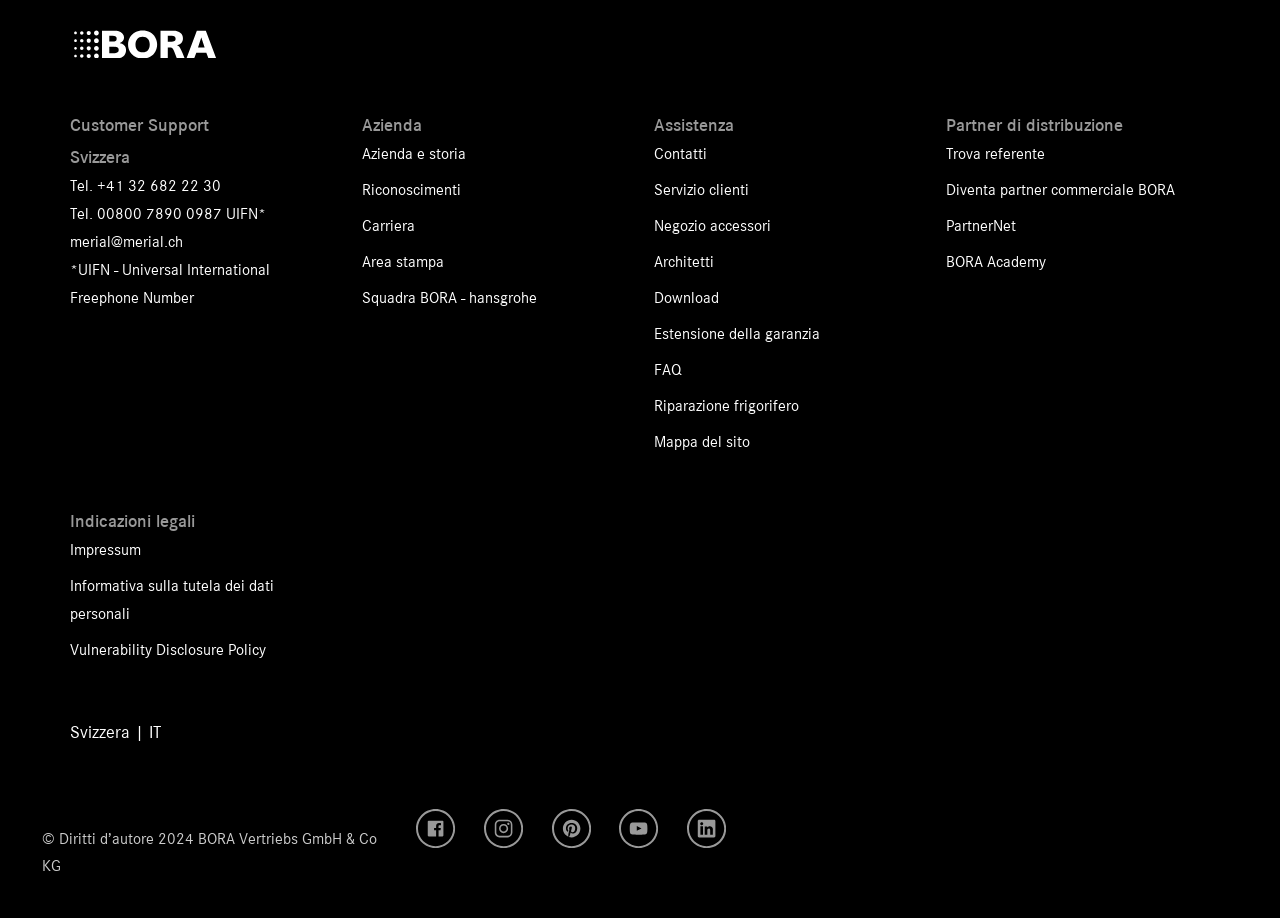Please specify the bounding box coordinates of the clickable region to carry out the following instruction: "Click on Customer Support". The coordinates should be four float numbers between 0 and 1, in the format [left, top, right, bottom].

[0.054, 0.125, 0.163, 0.147]